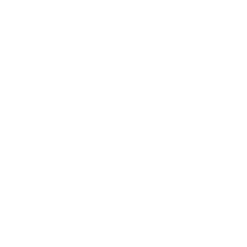What is the color of the shoes?
Give a single word or phrase answer based on the content of the image.

All-white